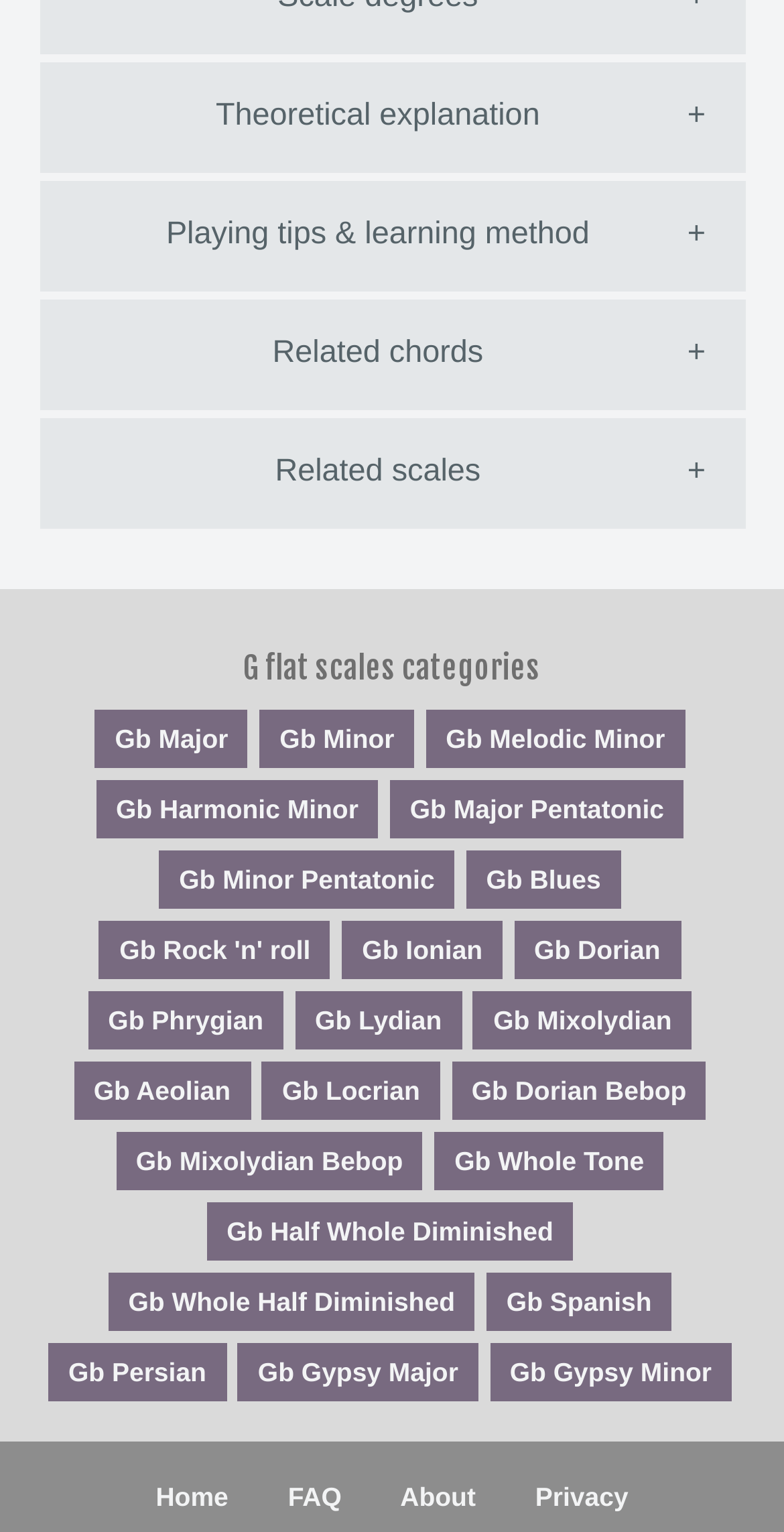Locate the bounding box coordinates of the UI element described by: "Gb Aeolian". The bounding box coordinates should consist of four float numbers between 0 and 1, i.e., [left, top, right, bottom].

[0.094, 0.693, 0.32, 0.731]